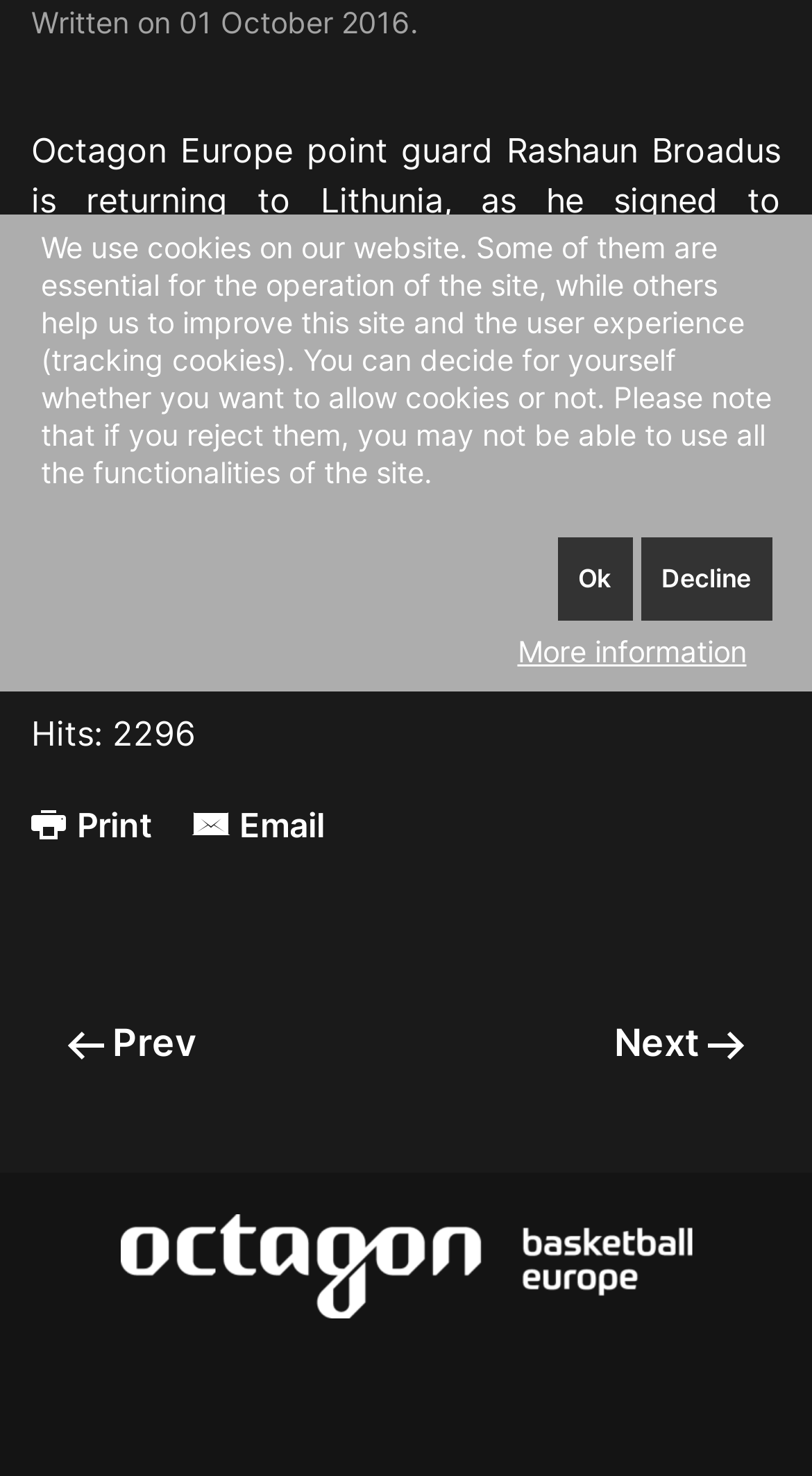Highlight the bounding box of the UI element that corresponds to this description: "Print".

[0.038, 0.542, 0.187, 0.576]